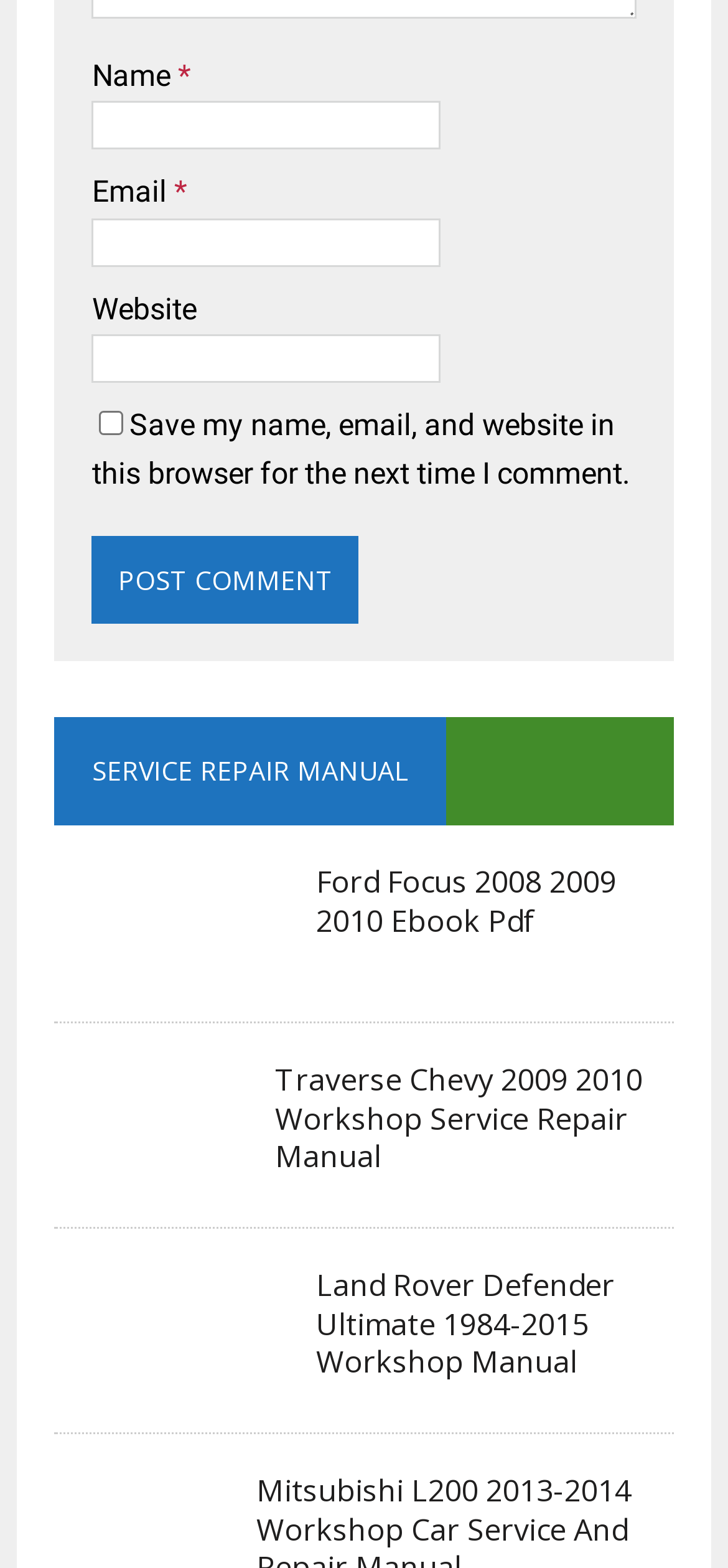Please specify the coordinates of the bounding box for the element that should be clicked to carry out this instruction: "Enter your name". The coordinates must be four float numbers between 0 and 1, formatted as [left, top, right, bottom].

[0.126, 0.065, 0.605, 0.096]